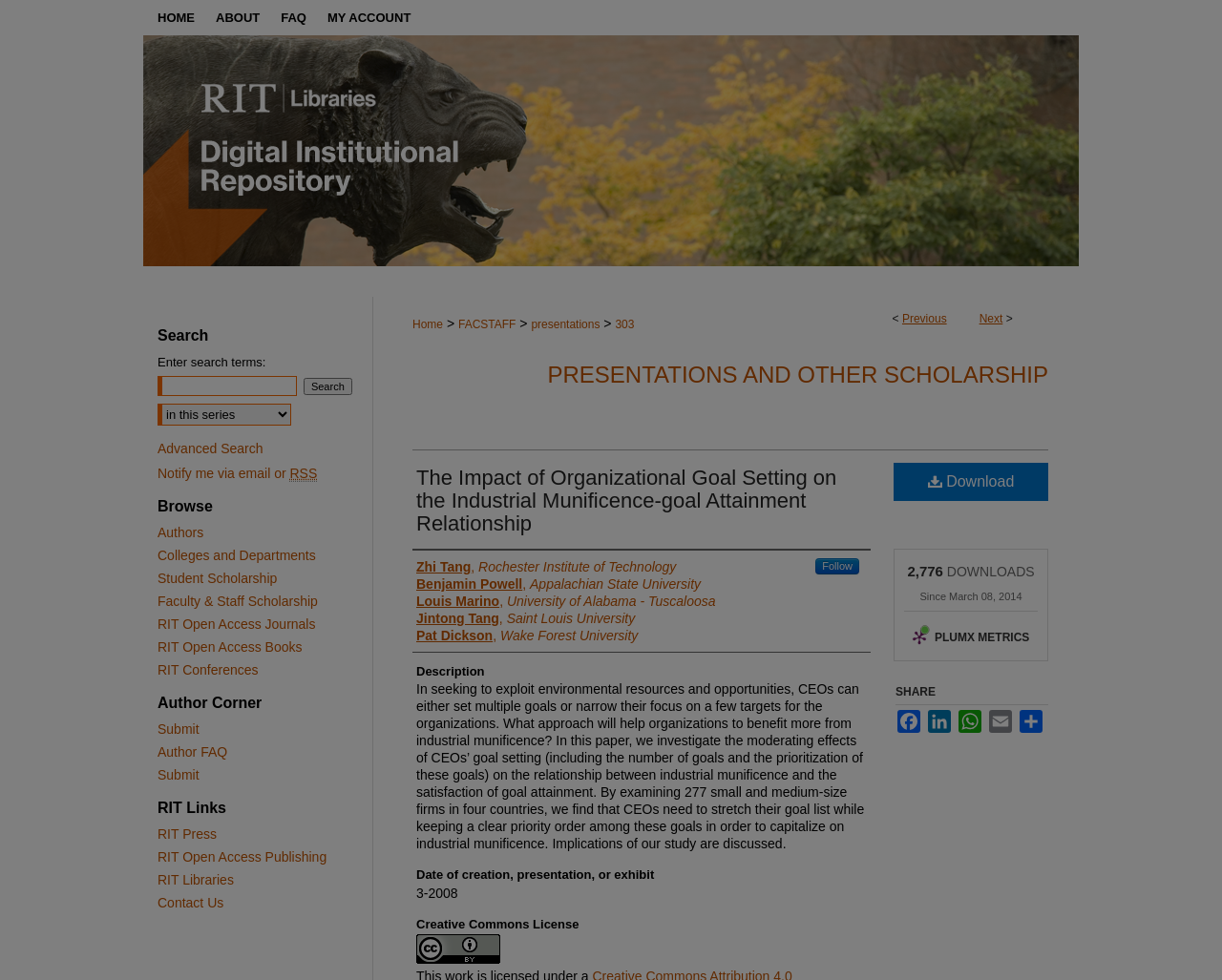Please answer the following query using a single word or phrase: 
Who are the authors of the paper?

Zhi Tang, Benjamin Powell, Louis Marino, Jintong Tang, Pat Dickson